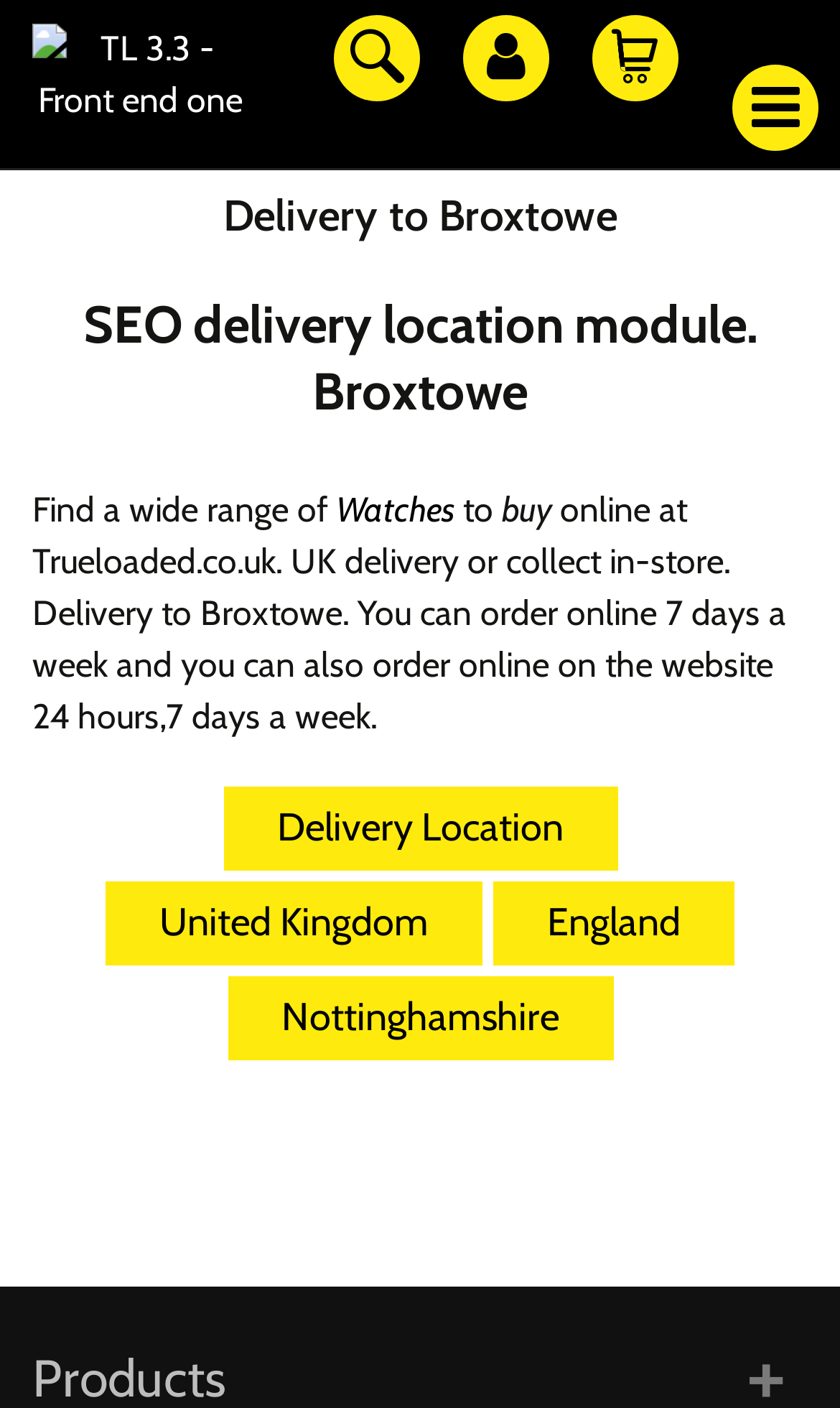Look at the image and give a detailed response to the following question: What is the location for delivery?

The location for delivery can be found in the static text 'Delivery to Broxtowe' which is located at the top of the webpage, indicating that the website is focused on delivering products to Broxtowe.